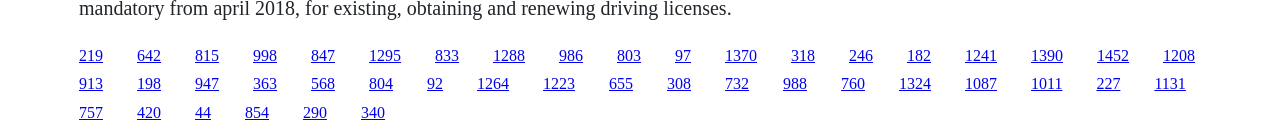Kindly provide the bounding box coordinates of the section you need to click on to fulfill the given instruction: "Go to Home page".

None